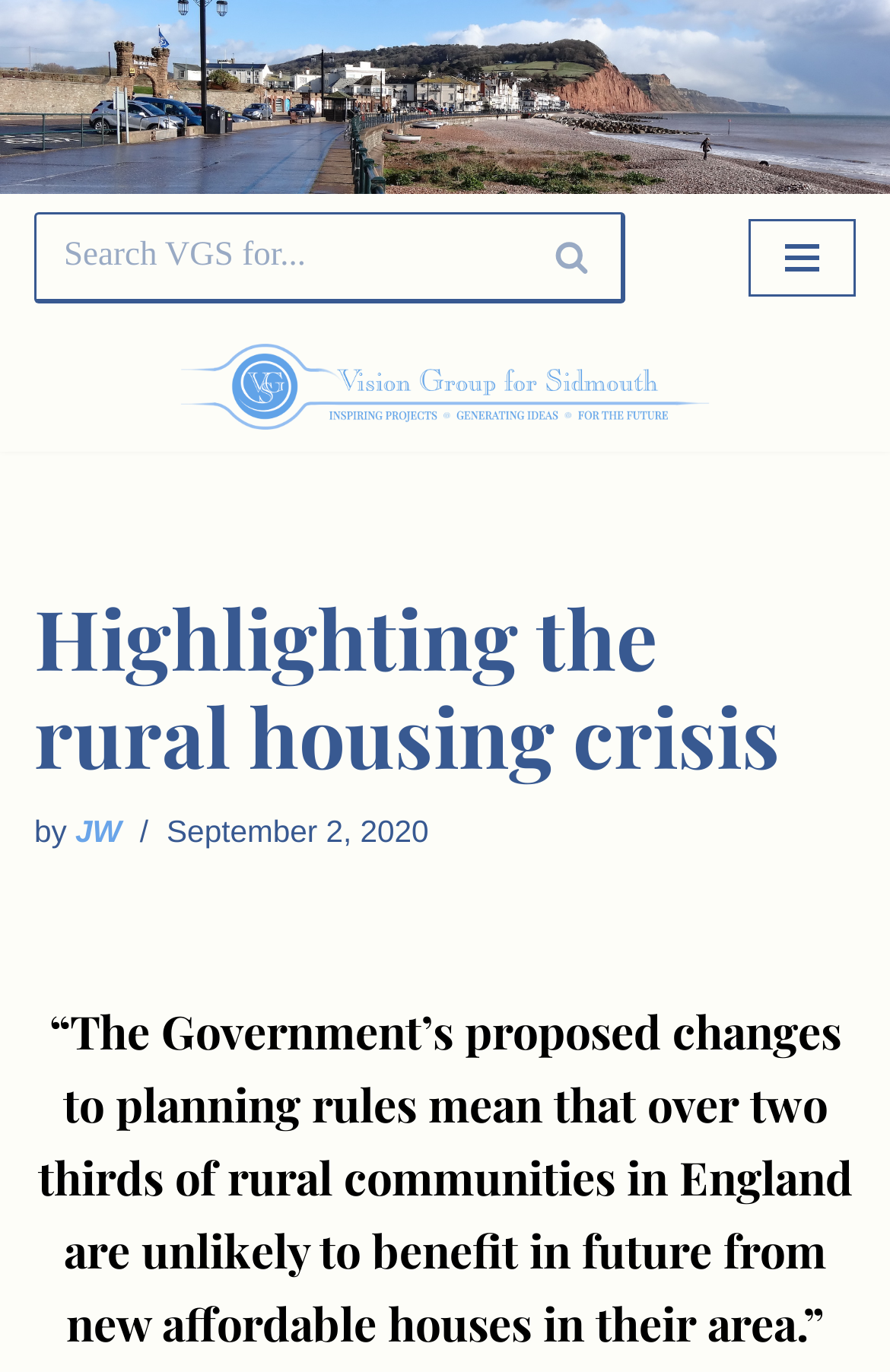Give a one-word or one-phrase response to the question:
When was the article published?

September 2, 2020